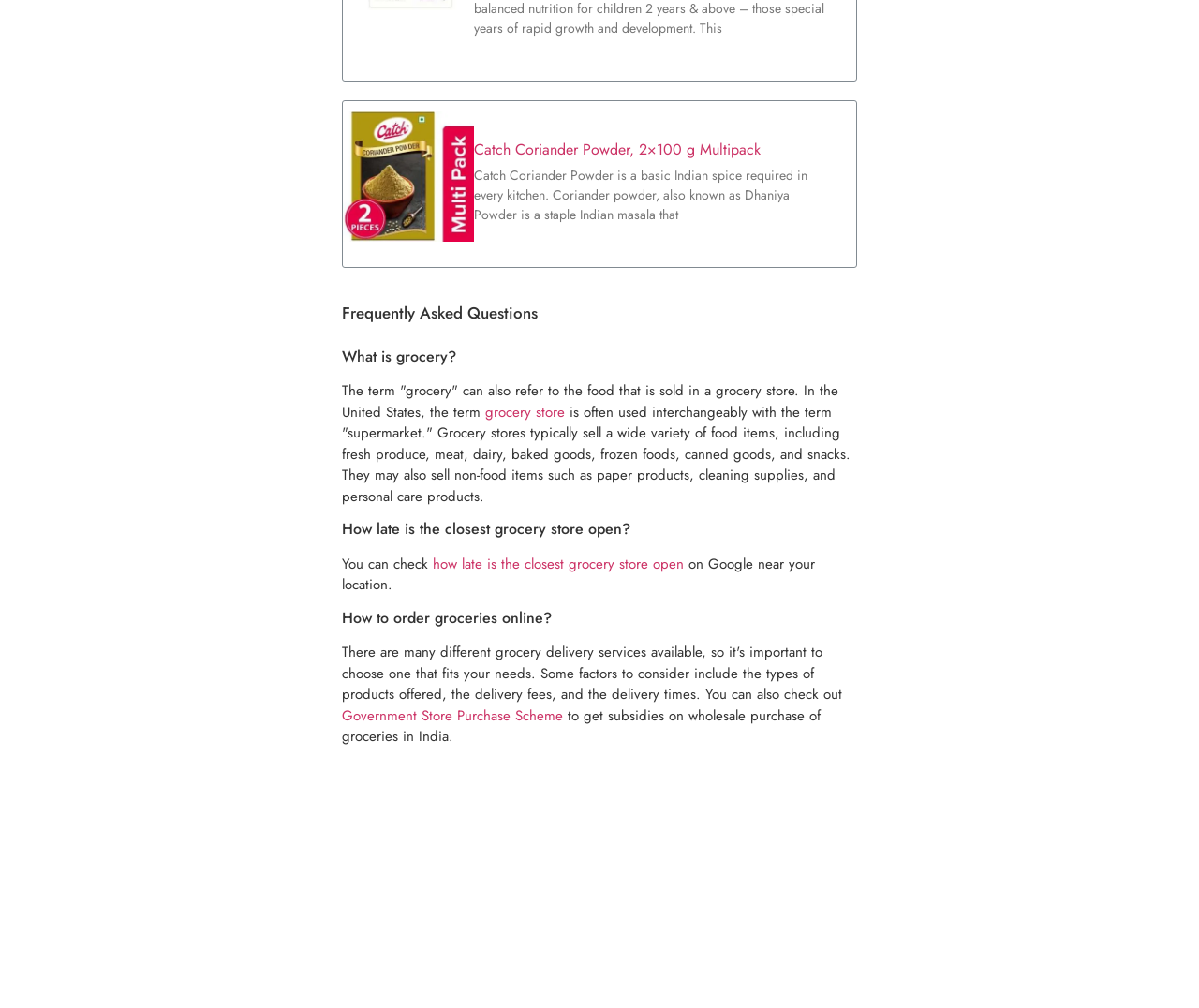Using the element description Government Store Purchase Scheme, predict the bounding box coordinates for the UI element. Provide the coordinates in (top-left x, top-left y, bottom-right x, bottom-right y) format with values ranging from 0 to 1.

[0.285, 0.7, 0.47, 0.72]